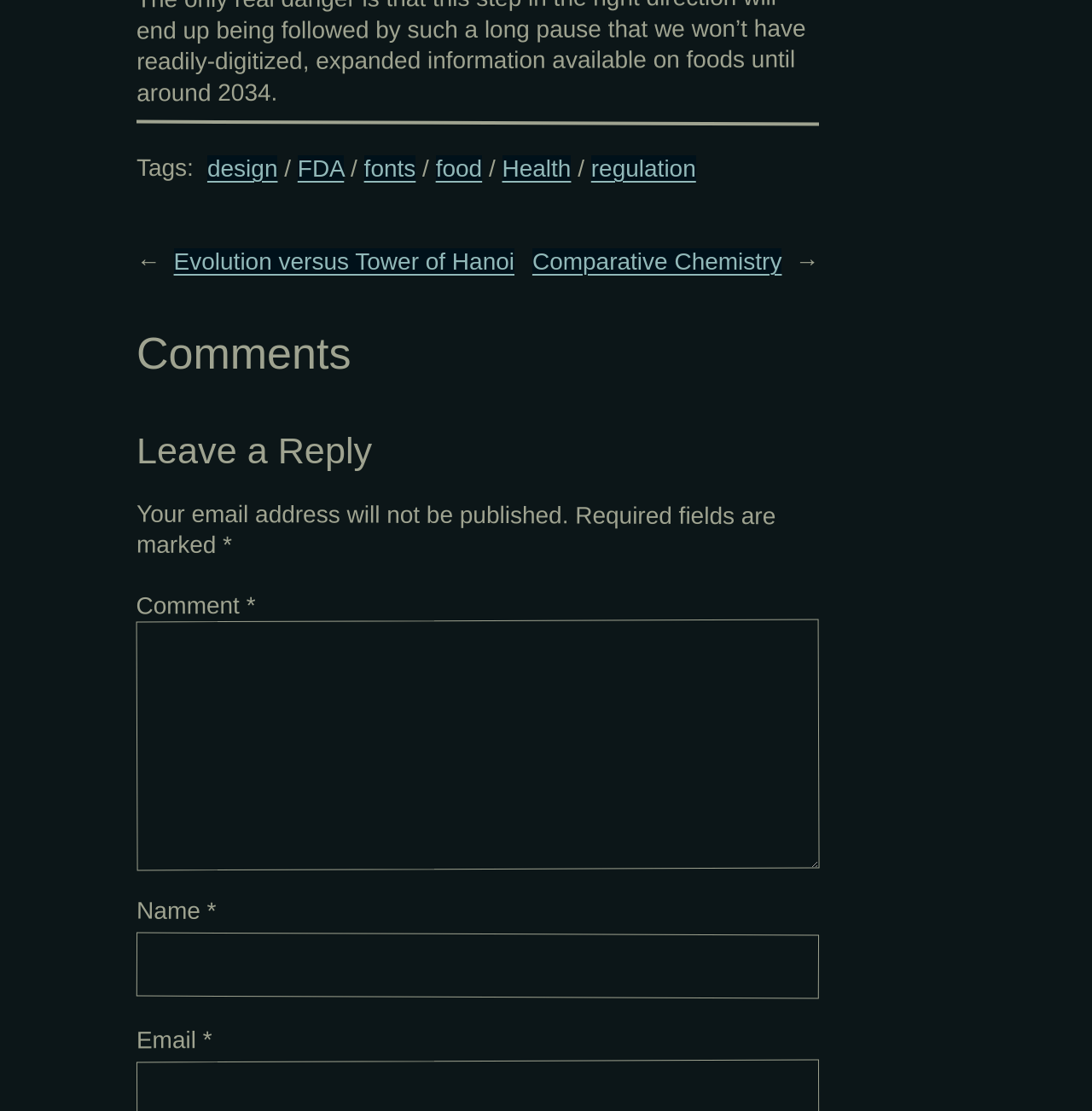What is the topic of the first link?
Please provide a comprehensive and detailed answer to the question.

The first link on the webpage is labeled as 'Evolution versus Tower of Hanoi', indicating that it is related to a comparison or discussion between evolution and the Tower of Hanoi.